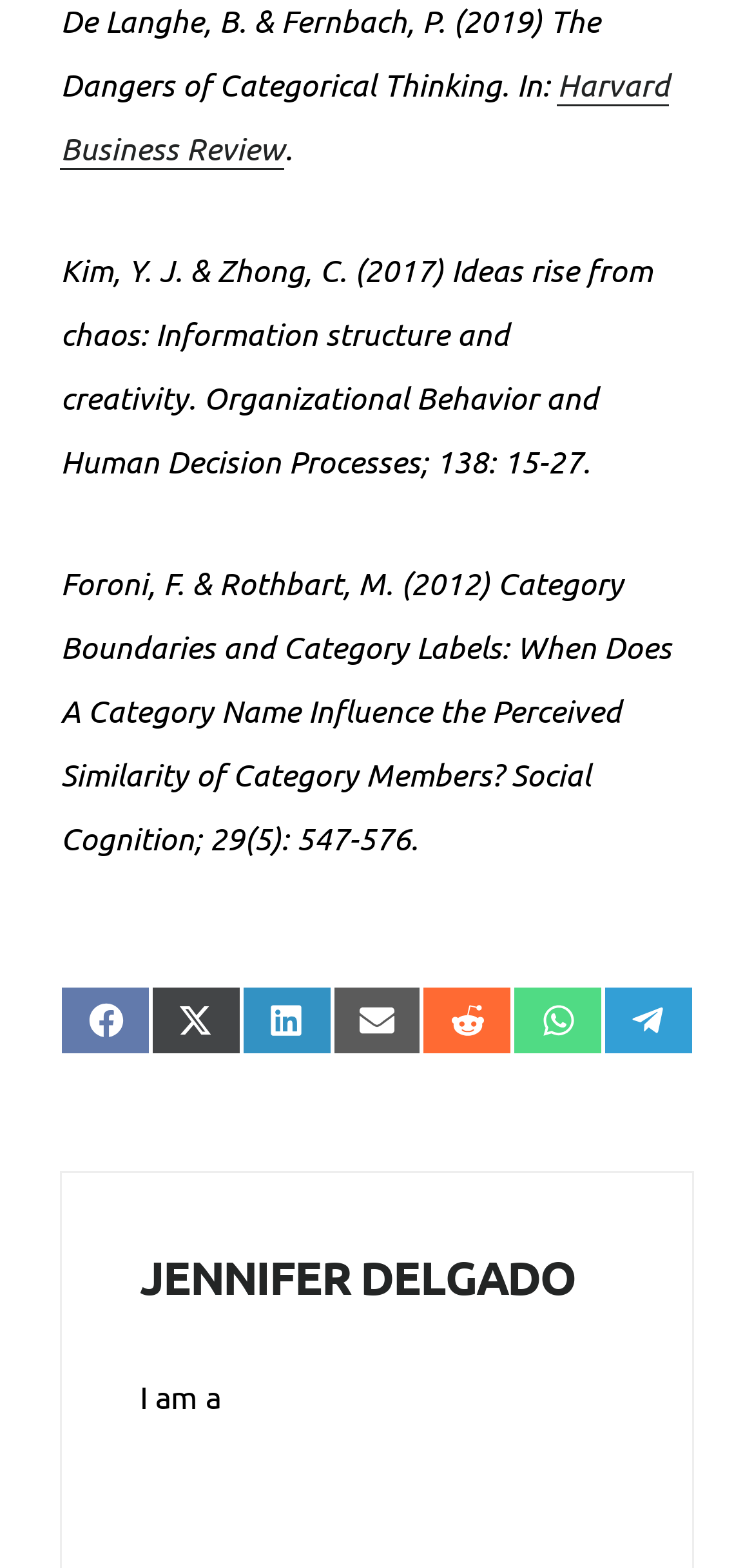What is the title of the first reference?
Please provide a single word or phrase as your answer based on the screenshot.

The Dangers of Categorical Thinking